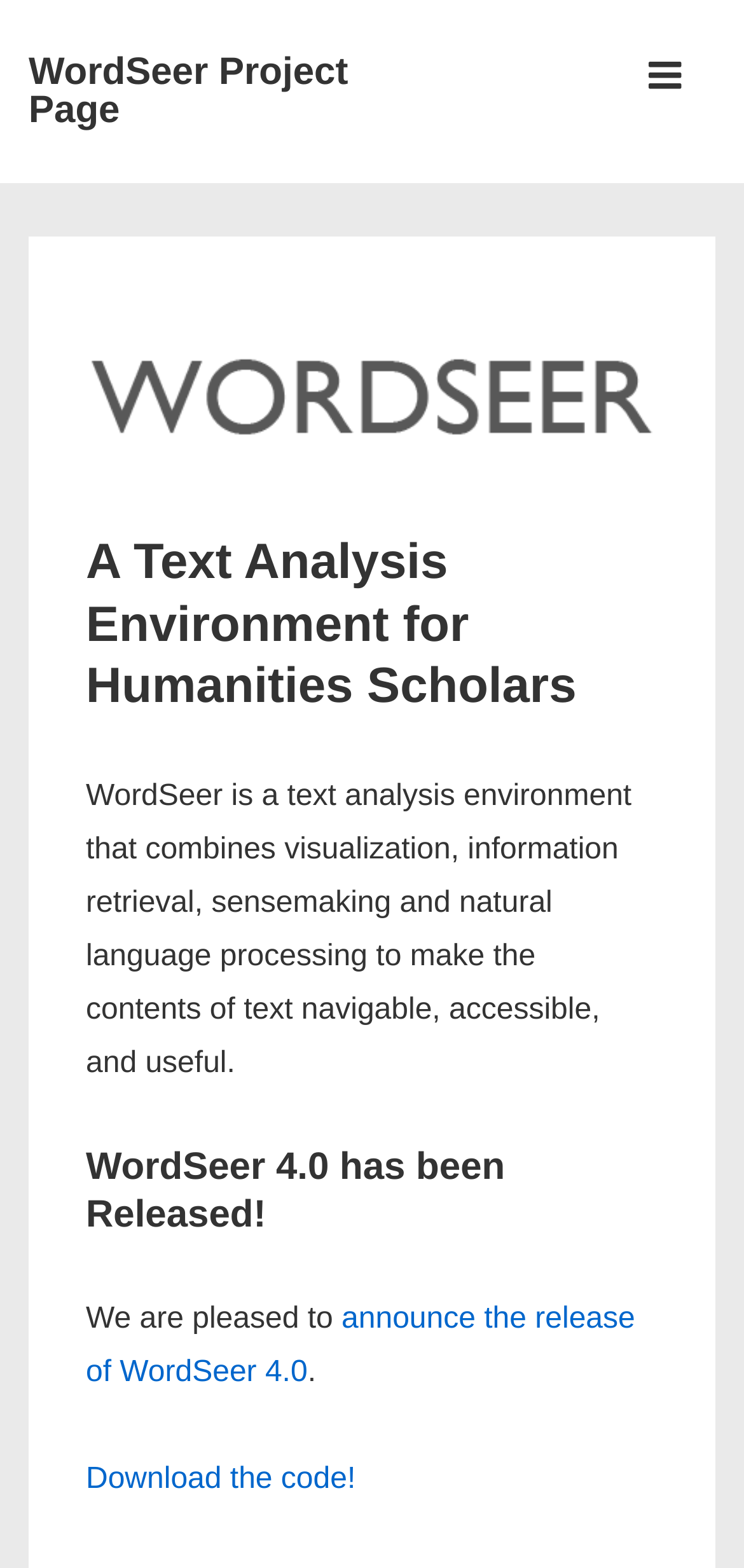Please give a short response to the question using one word or a phrase:
What is the latest version of WordSeer?

4.0